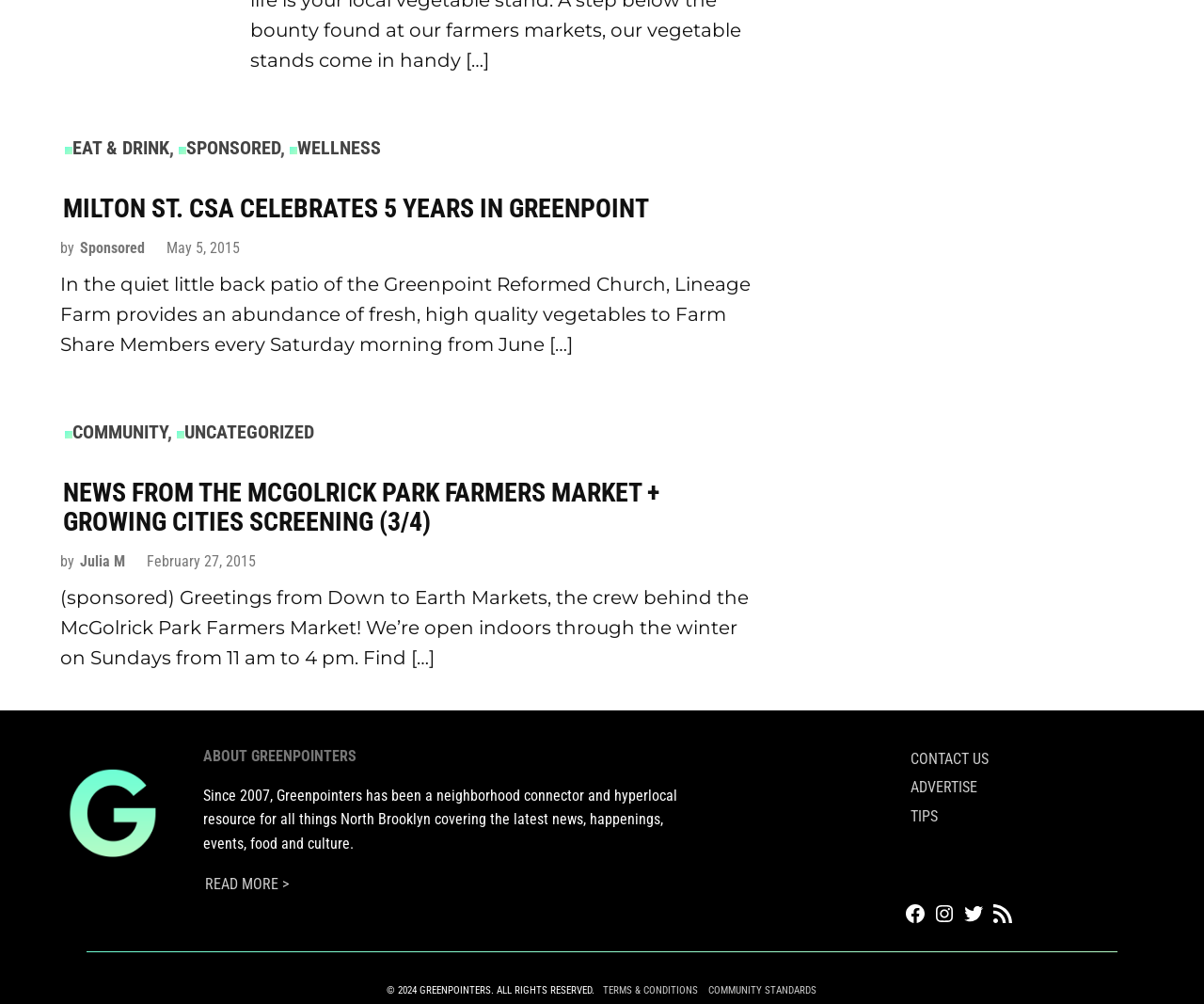Who is the author of the second article?
Using the image provided, answer with just one word or phrase.

Julia M